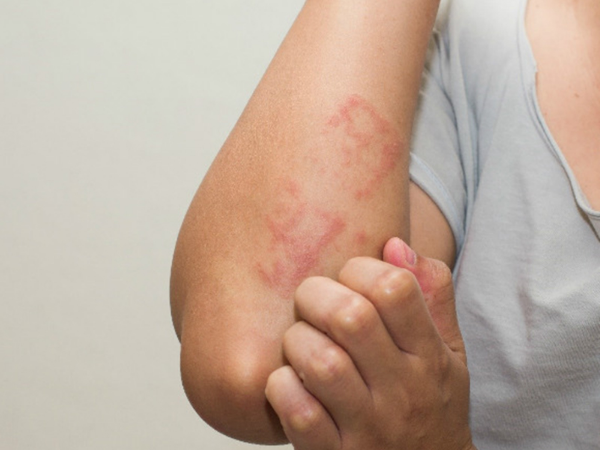Can you look at the image and give a comprehensive answer to the question:
What might be the potential health issue related to the skin condition?

The caption suggests that the skin condition characterized by red, raised patches may be indicative of a rash or irritation, which could be related to allergic reactions or other dermatological concerns, emphasizing the importance of consulting a healthcare professional for diagnosis and treatment.